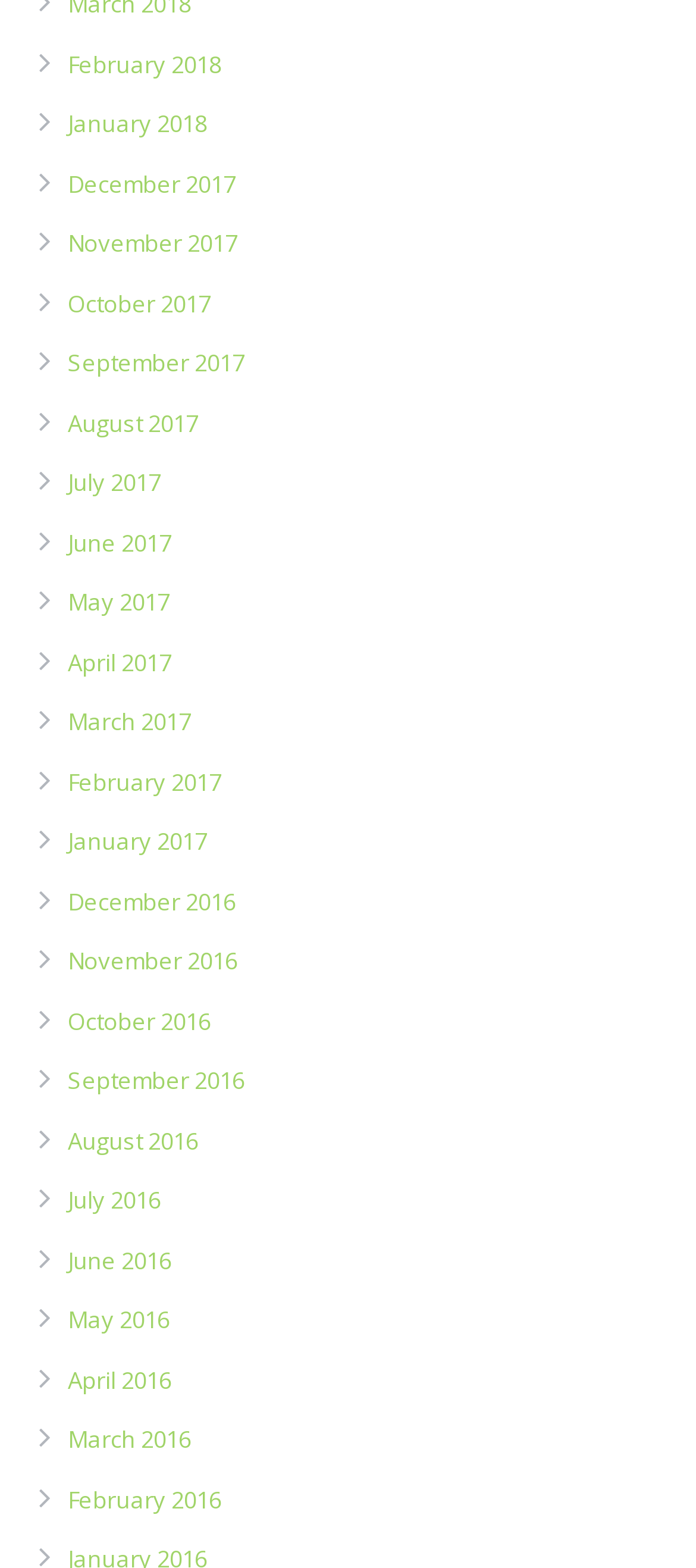Provide a one-word or short-phrase response to the question:
What is the latest month listed?

February 2018